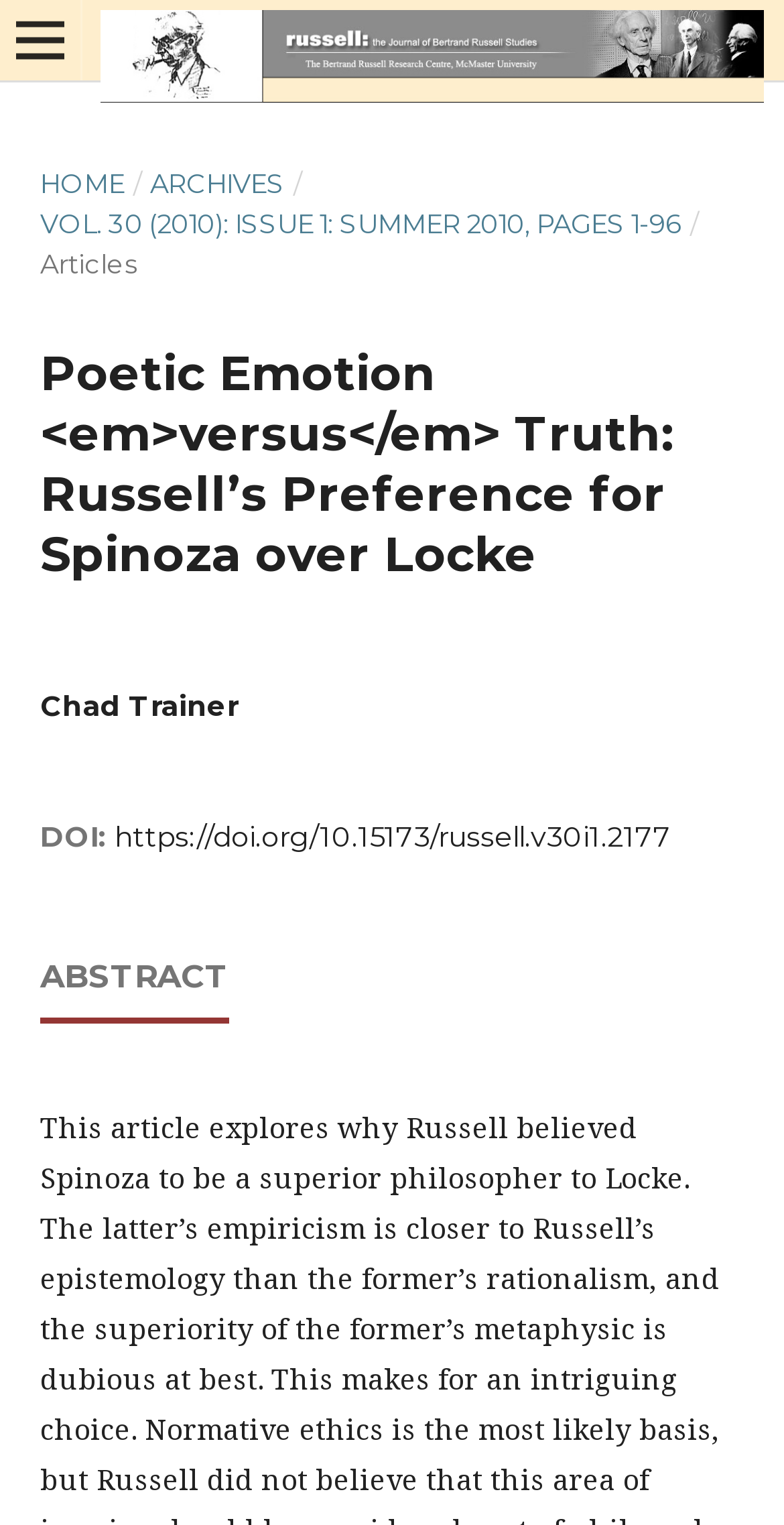Elaborate on the different components and information displayed on the webpage.

The webpage appears to be an article page from the journal "Russell: the Journal of Bertrand Russell Studies". At the top left corner, there is a button labeled "Open Menu". Next to it, on the top center, is a link to the journal's homepage, accompanied by an image of the journal's logo. 

Below the journal's logo, there is a navigation menu that indicates the current location of the page. The menu starts with "You are here:" and lists the navigation path, including links to "HOME", "ARCHIVES", and the current issue "VOL. 30 (2010): ISSUE 1: SUMMER 2010, PAGES 1-96". 

The main content of the page is an article titled "Poetic Emotion <em>versus</em> Truth: Russell’s Preference for Spinoza over Locke", which is displayed prominently in the center of the page. The author of the article, "Chad Trainer", is credited below the title. 

Further down, there is a section with the DOI (Digital Object Identifier) of the article, followed by the abstract of the article. The abstract is headed by the label "ABSTRACT" and provides a summary of the article's content.